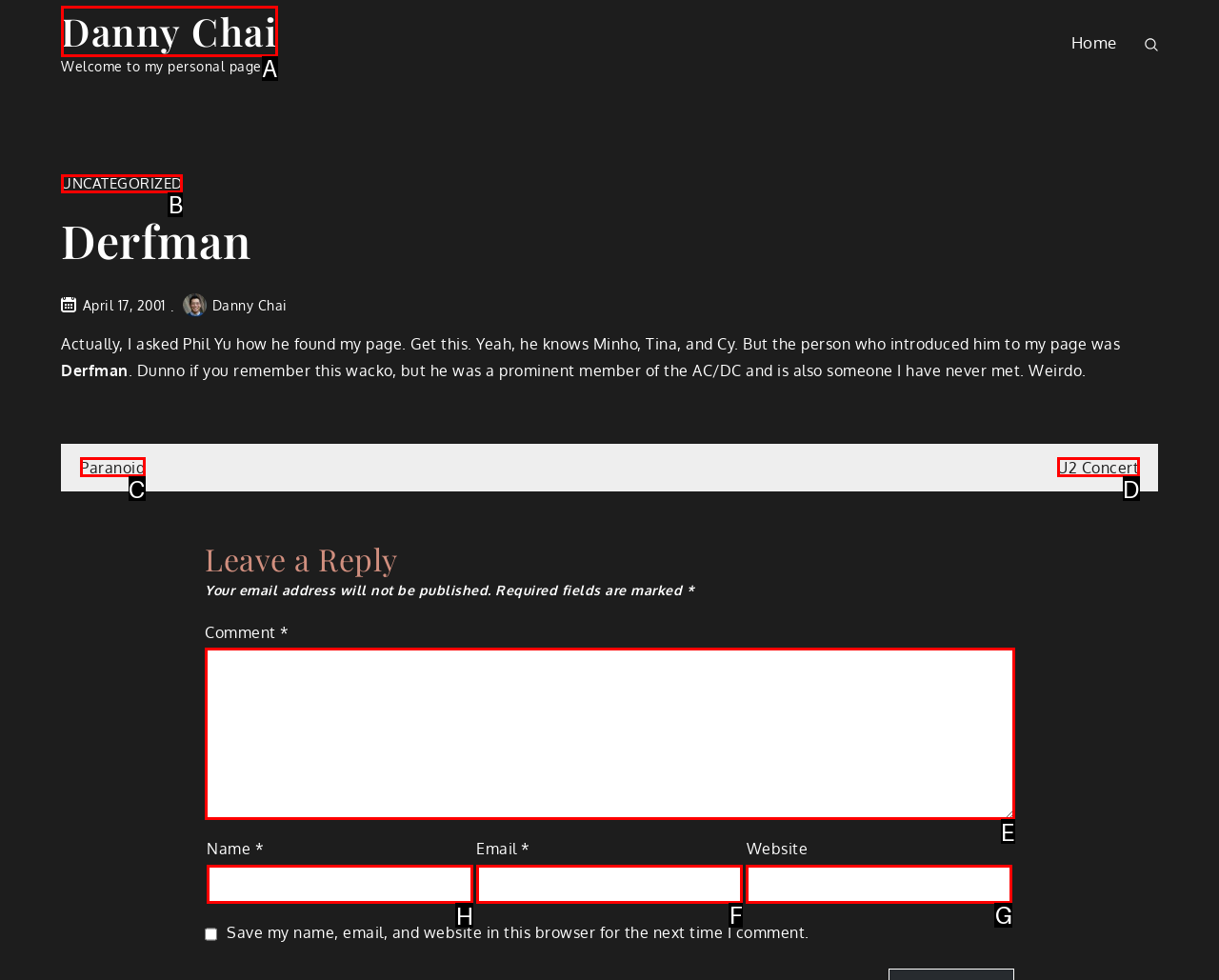Select the correct UI element to click for this task: Enter your name.
Answer using the letter from the provided options.

H